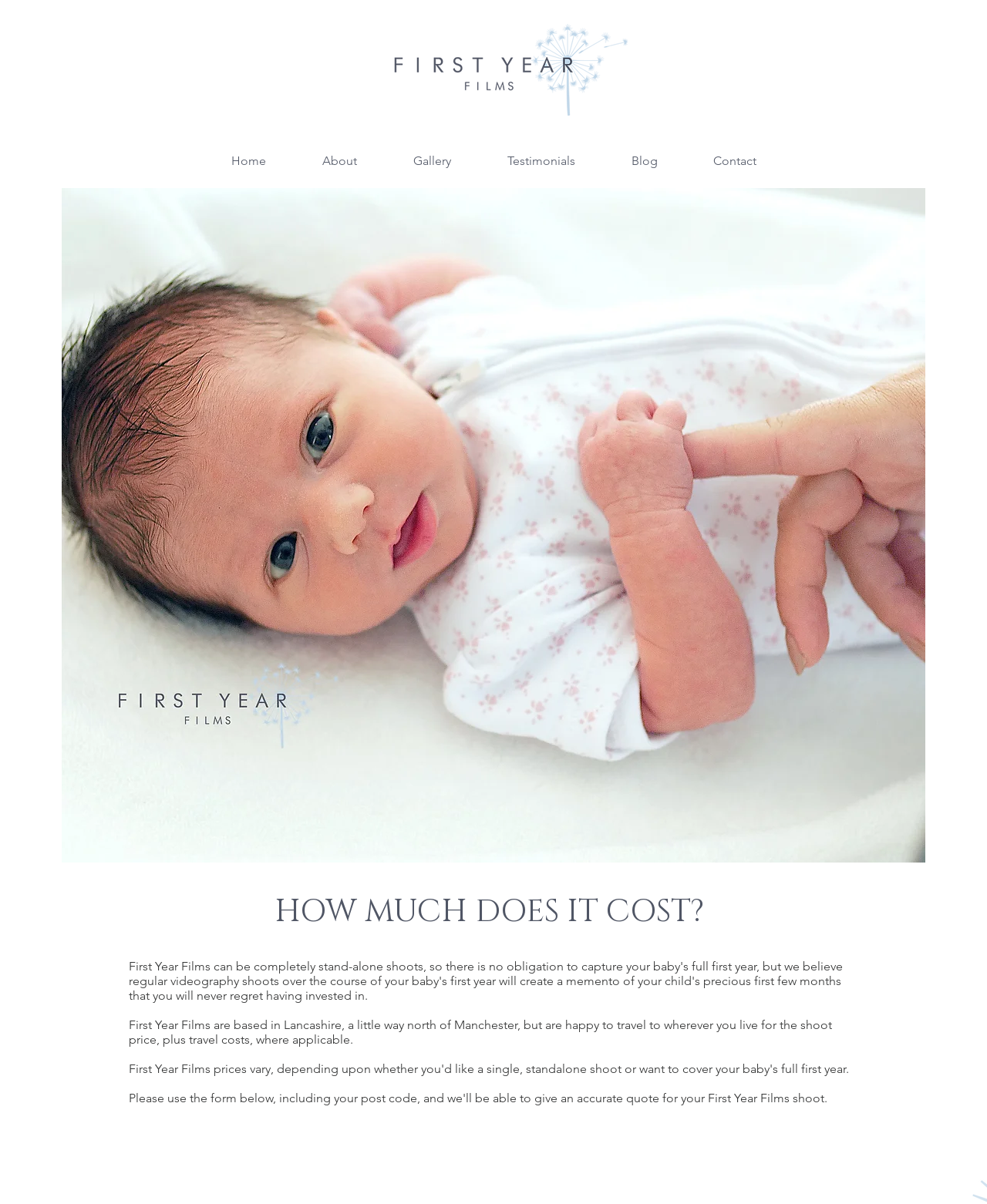Provide a one-word or brief phrase answer to the question:
What is the company name?

First Year Films